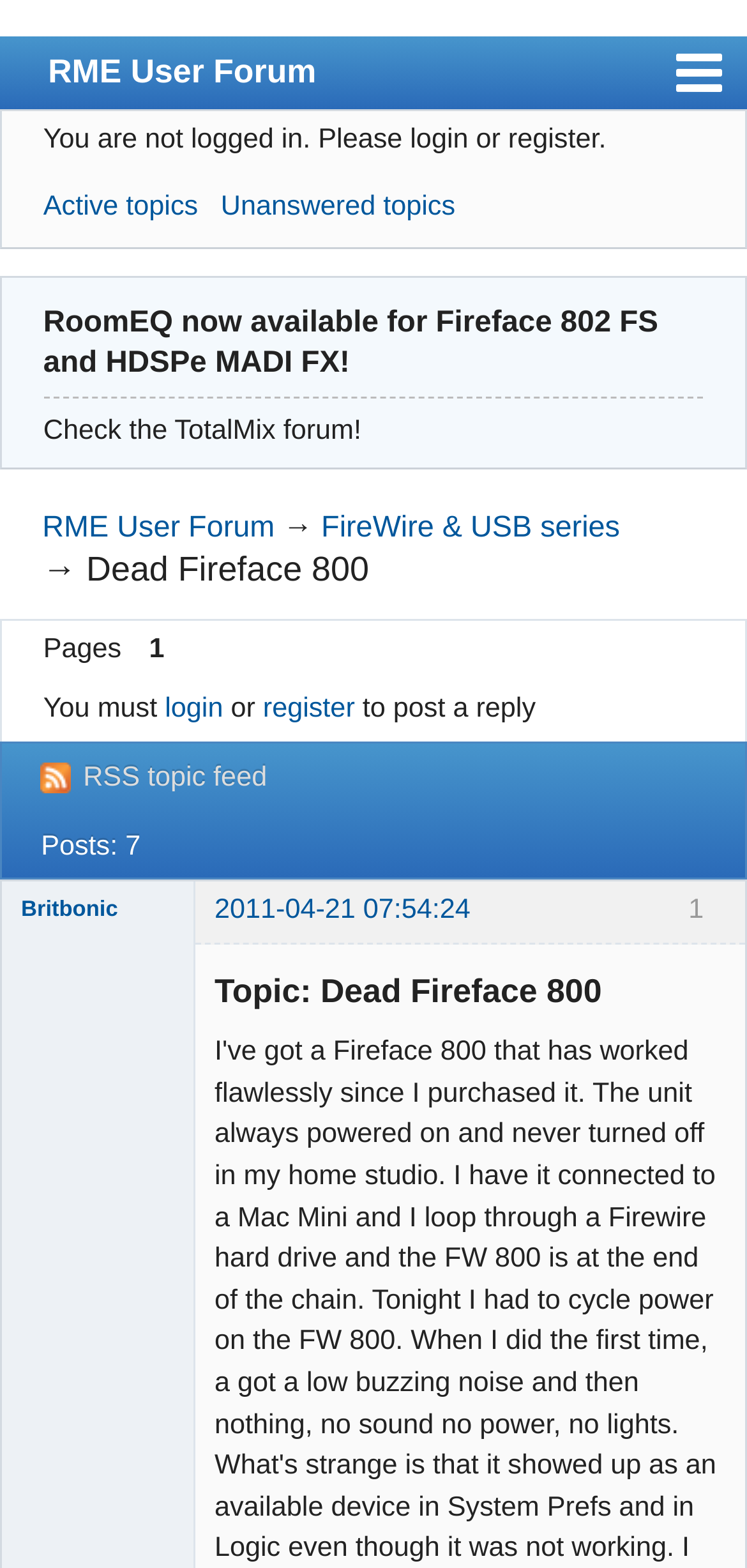What is the topic of this forum page?
Examine the image and give a concise answer in one word or a short phrase.

Dead Fireface 800